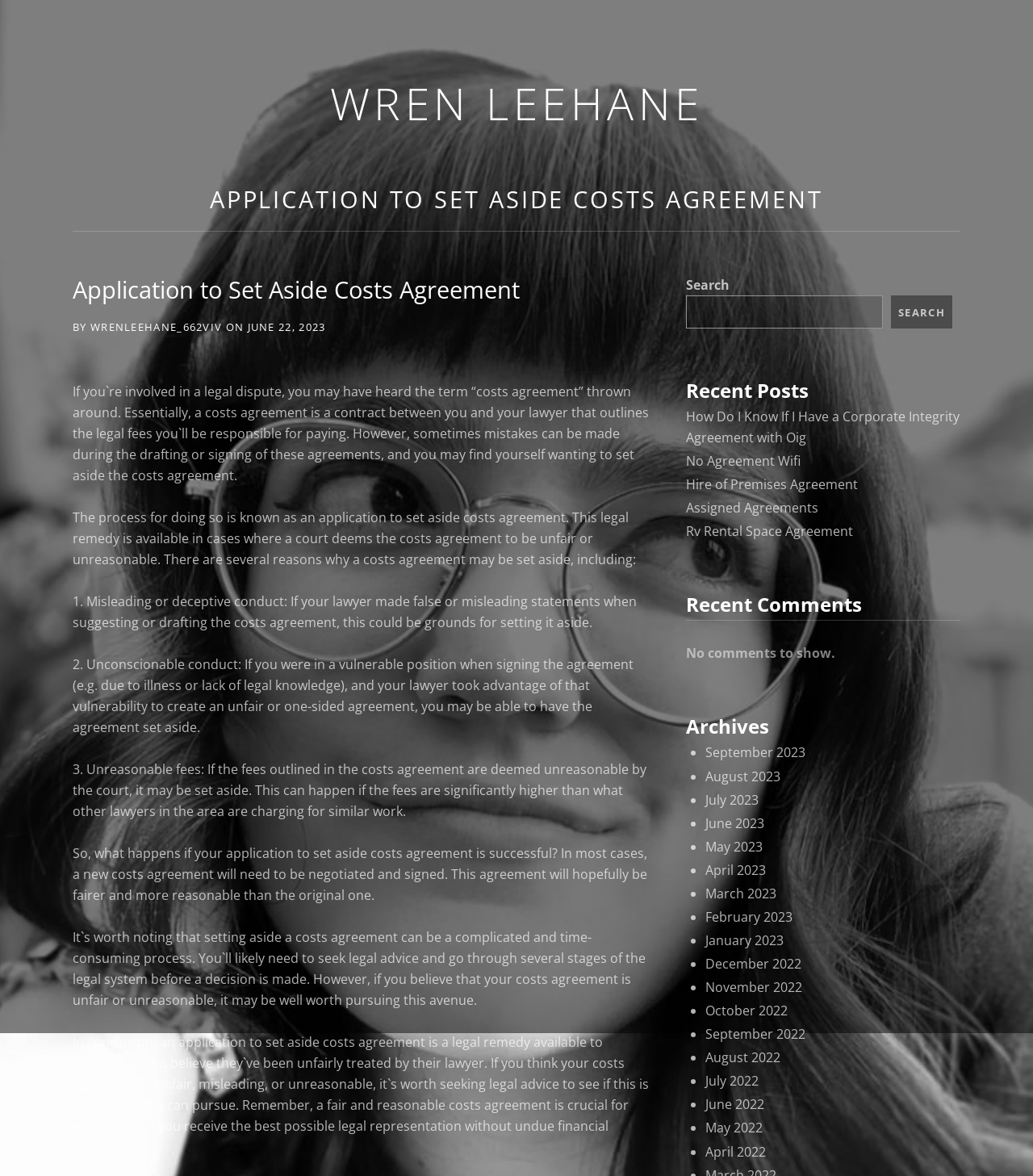Determine the bounding box coordinates for the element that should be clicked to follow this instruction: "Read recent post about Application to Set Aside Costs Agreement". The coordinates should be given as four float numbers between 0 and 1, in the format [left, top, right, bottom].

[0.203, 0.156, 0.797, 0.183]